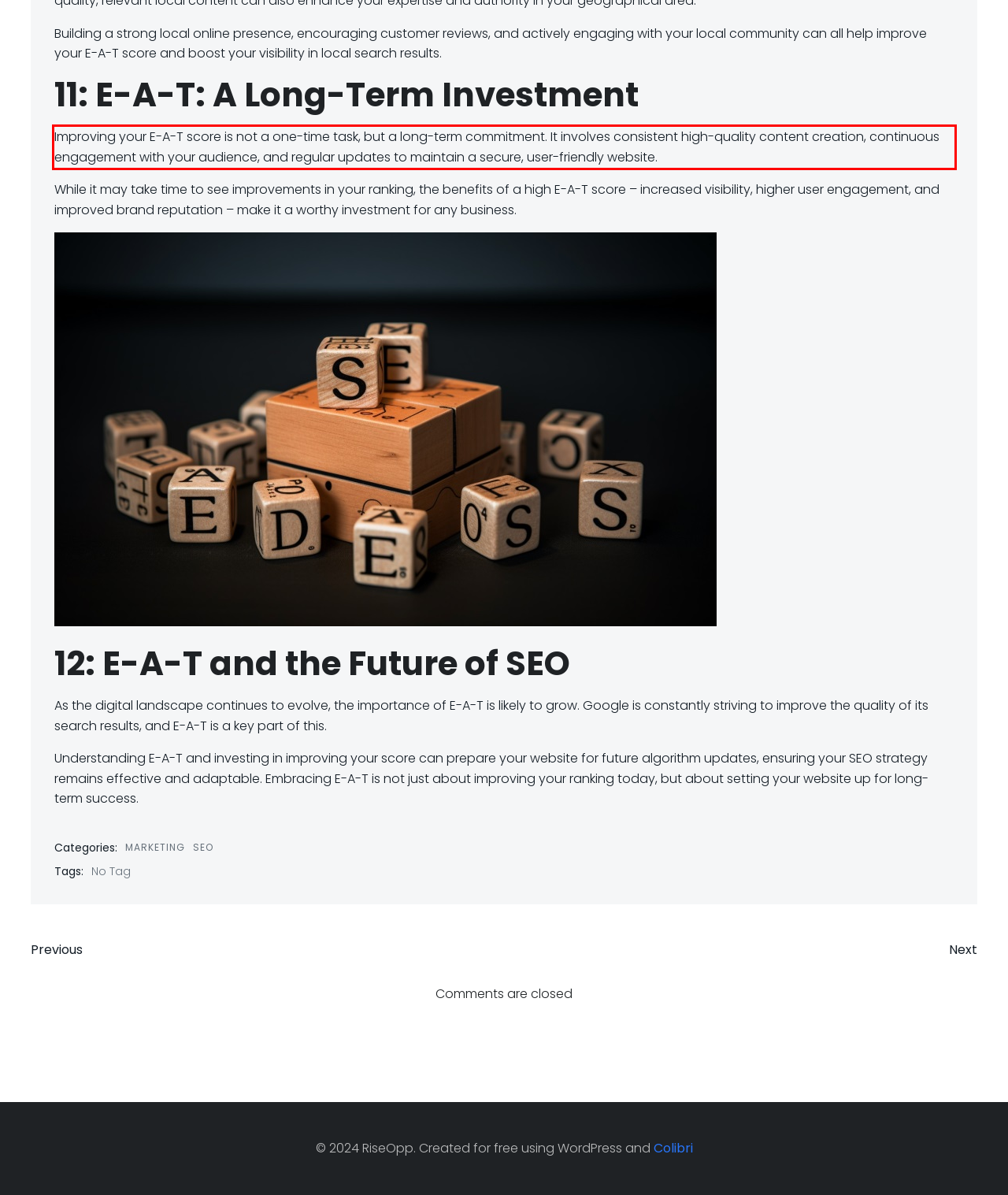You are given a screenshot of a webpage with a UI element highlighted by a red bounding box. Please perform OCR on the text content within this red bounding box.

Improving your E-A-T score is not a one-time task, but a long-term commitment. It involves consistent high-quality content creation, continuous engagement with your audience, and regular updates to maintain a secure, user-friendly website.